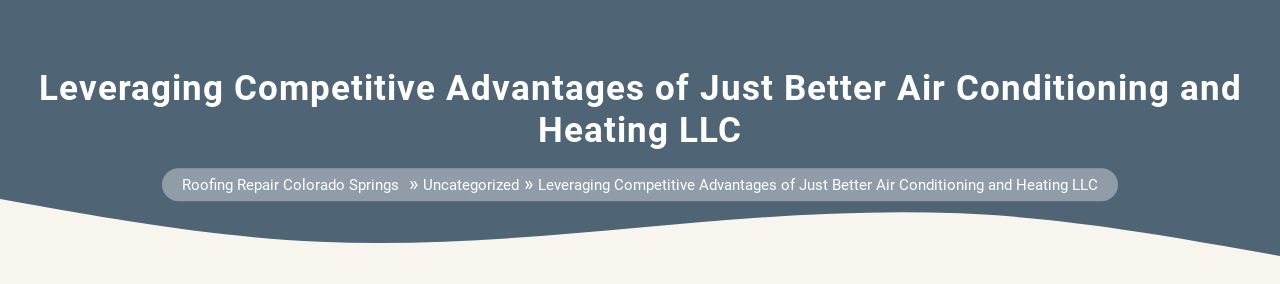Provide a one-word or brief phrase answer to the question:
What type of services does the company offer?

HVAC services